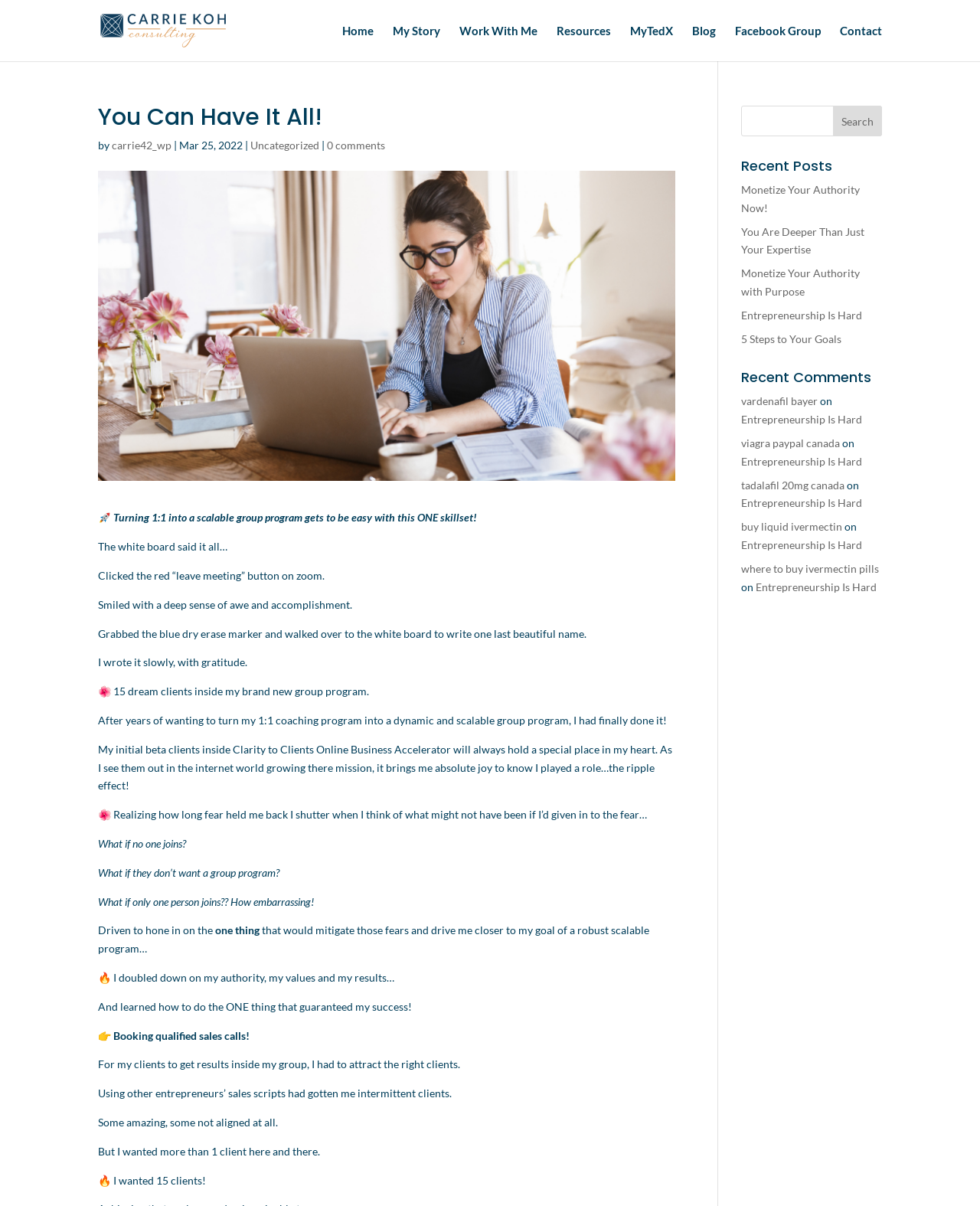Calculate the bounding box coordinates of the UI element given the description: "where to buy ivermectin pills".

[0.756, 0.466, 0.897, 0.477]